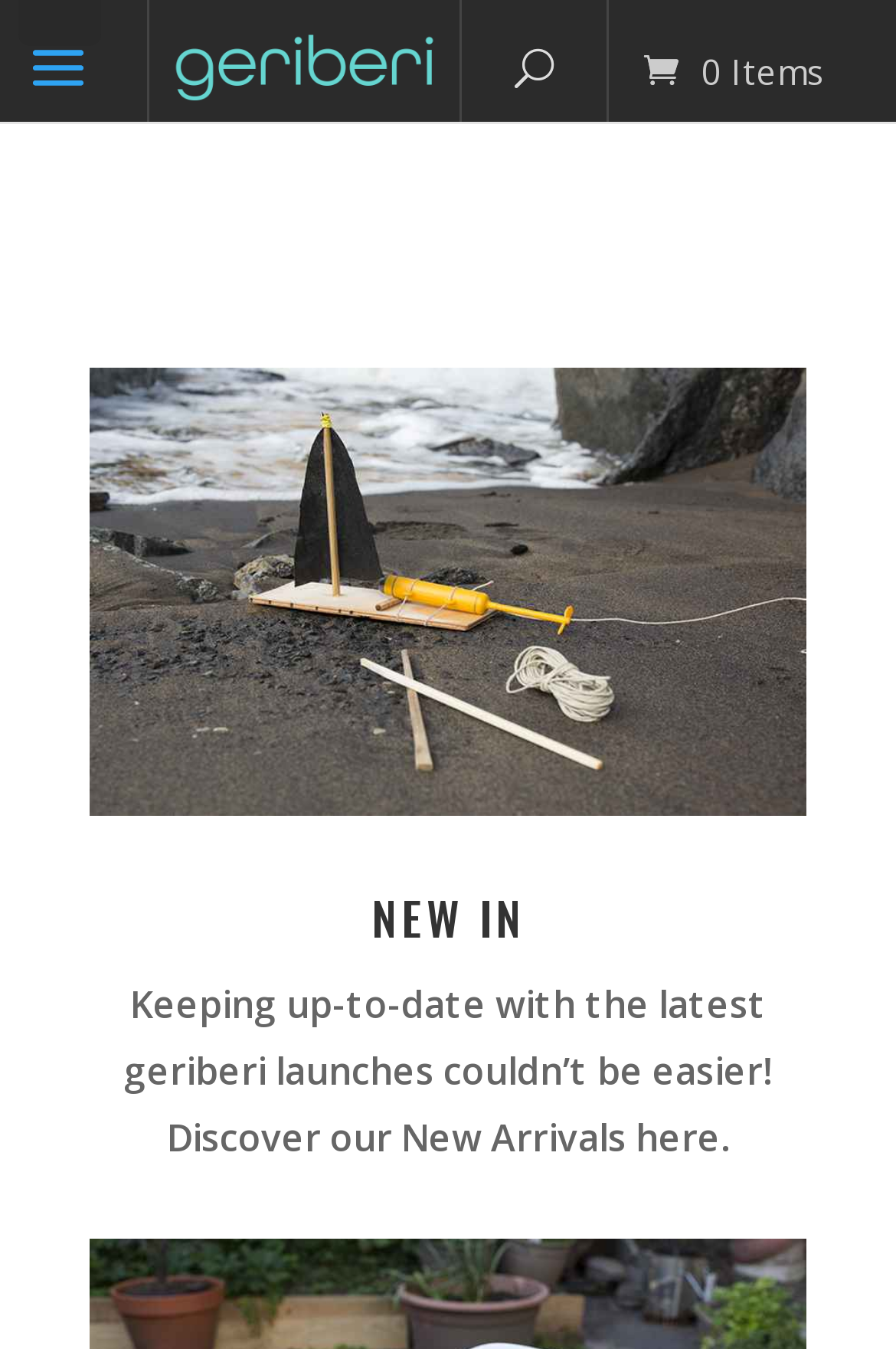Use a single word or phrase to answer the question: 
What is the purpose of the search box?

To search for items